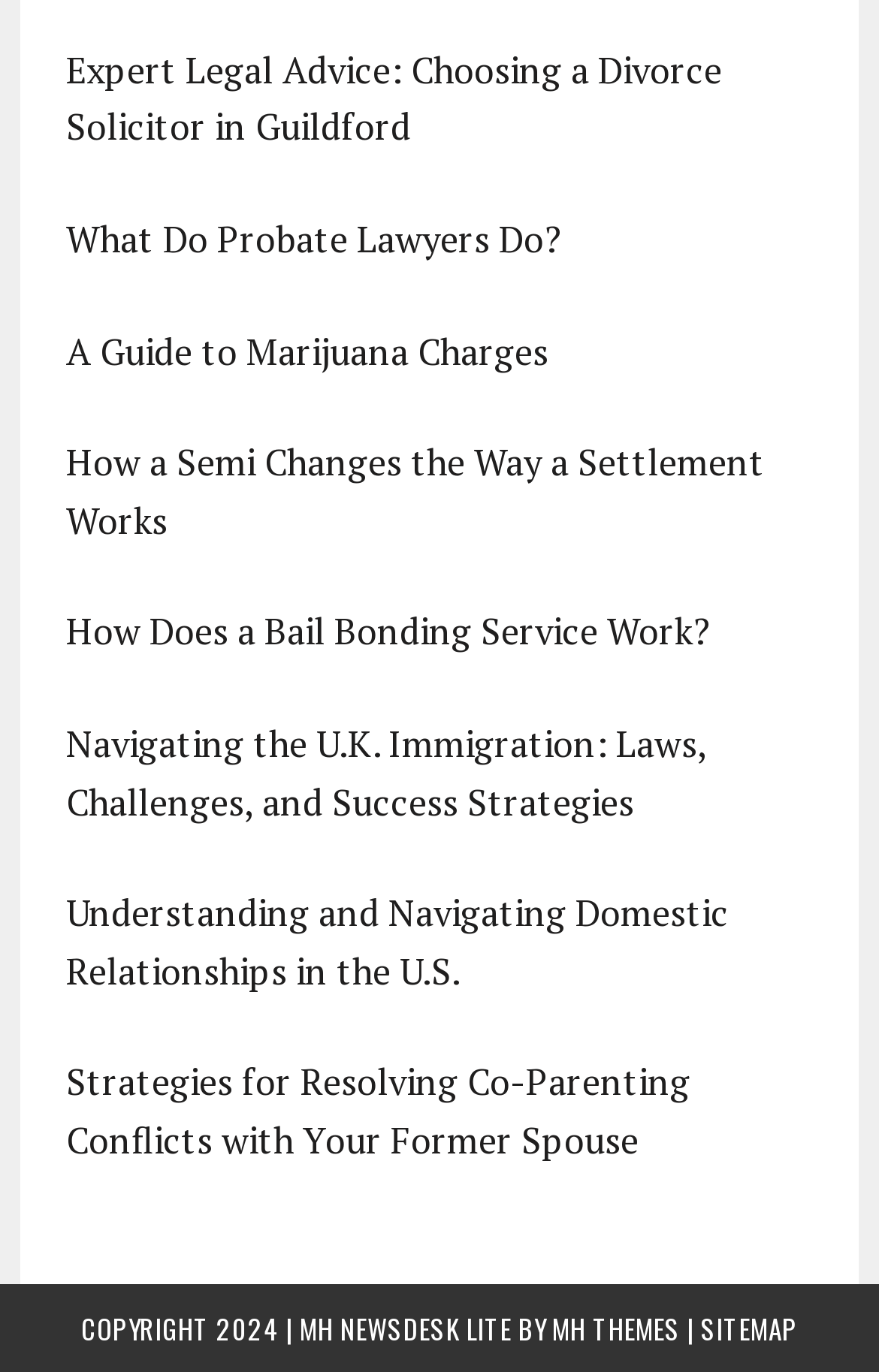Identify the bounding box coordinates of the area you need to click to perform the following instruction: "Learn about Ebola".

None